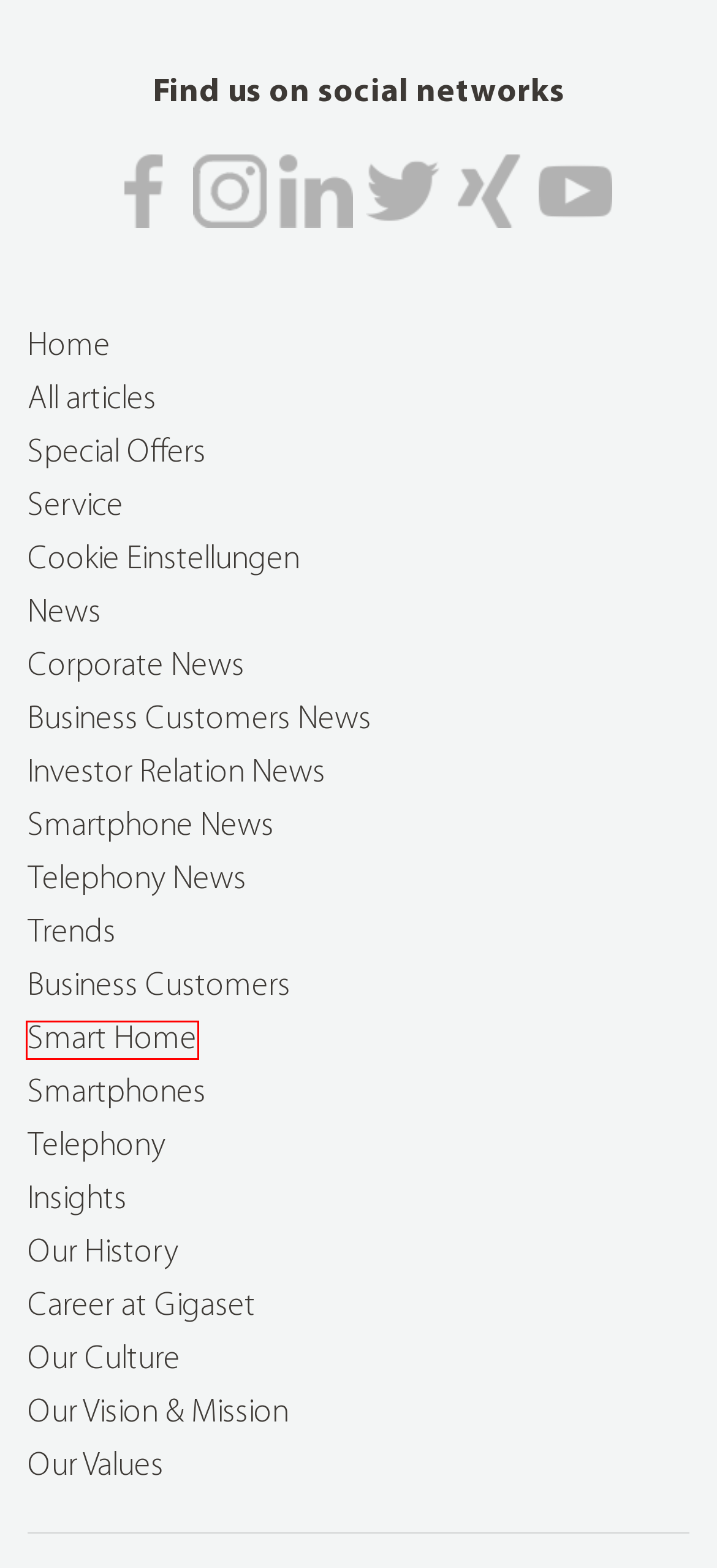You are looking at a screenshot of a webpage with a red bounding box around an element. Determine the best matching webpage description for the new webpage resulting from clicking the element in the red bounding box. Here are the descriptions:
A. News Archive - Gigaset Blog | Gigaset Blog
B. Gigaset: Our Culture | Gigaset Blog
C. Smart Home Archive - Gigaset Blog | Gigaset Blog
D. XING
E. Smartphones Archive - Gigaset Blog | Gigaset Blog
F. Service - Gigaset Blog | Gigaset Blog
G. The Gigaset Vision & Mission | Gigaset Blog
H. Business Customers Archive - Gigaset Blog | Gigaset Blog

C